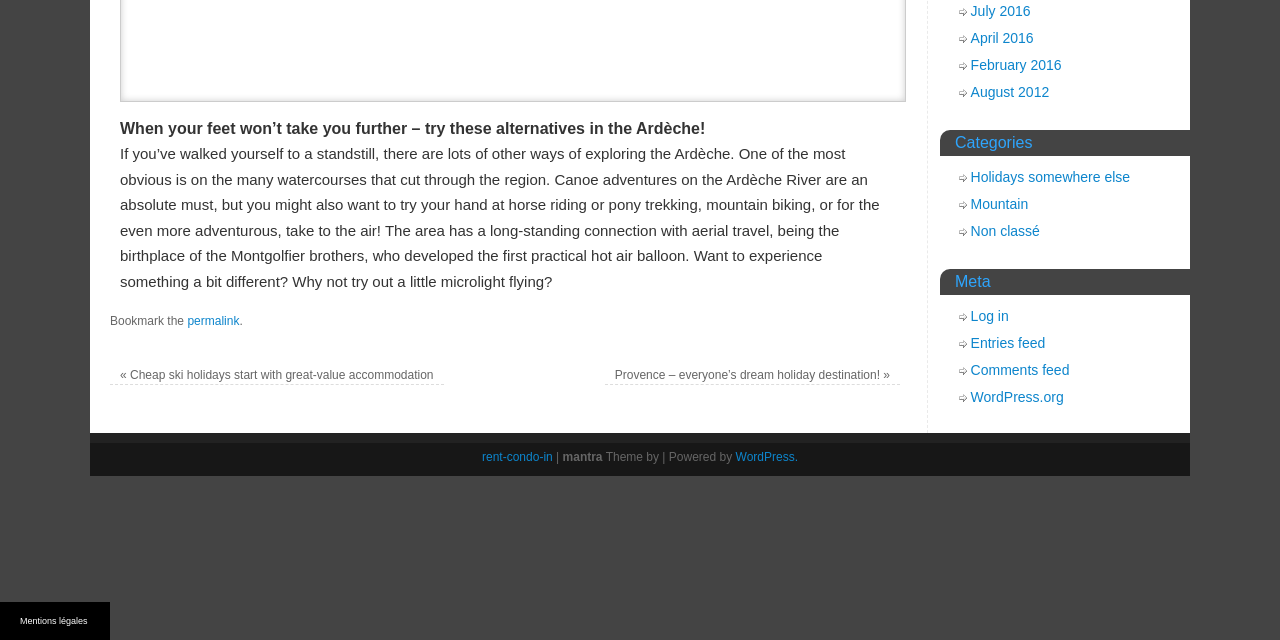Given the element description: "WordPress.org", predict the bounding box coordinates of the UI element it refers to, using four float numbers between 0 and 1, i.e., [left, top, right, bottom].

[0.758, 0.608, 0.831, 0.633]